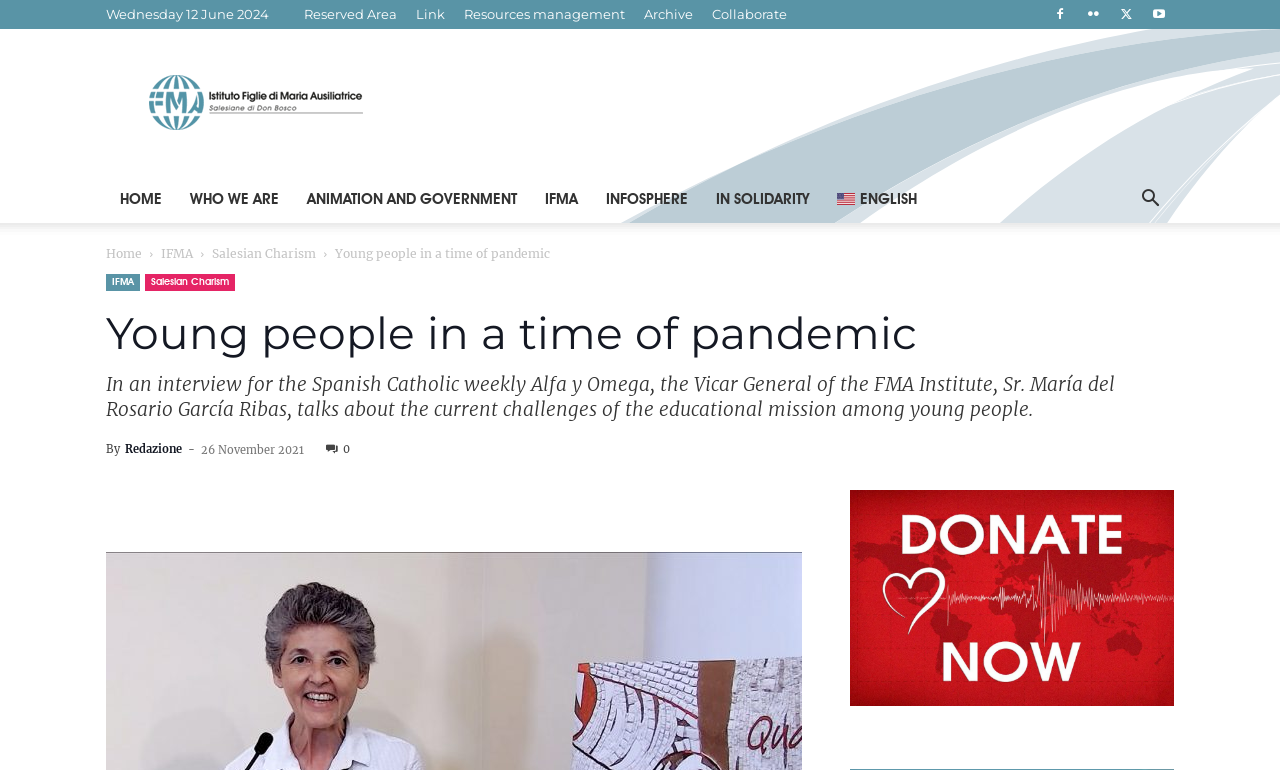Locate the bounding box coordinates of the clickable part needed for the task: "Search for something".

[0.88, 0.248, 0.917, 0.273]